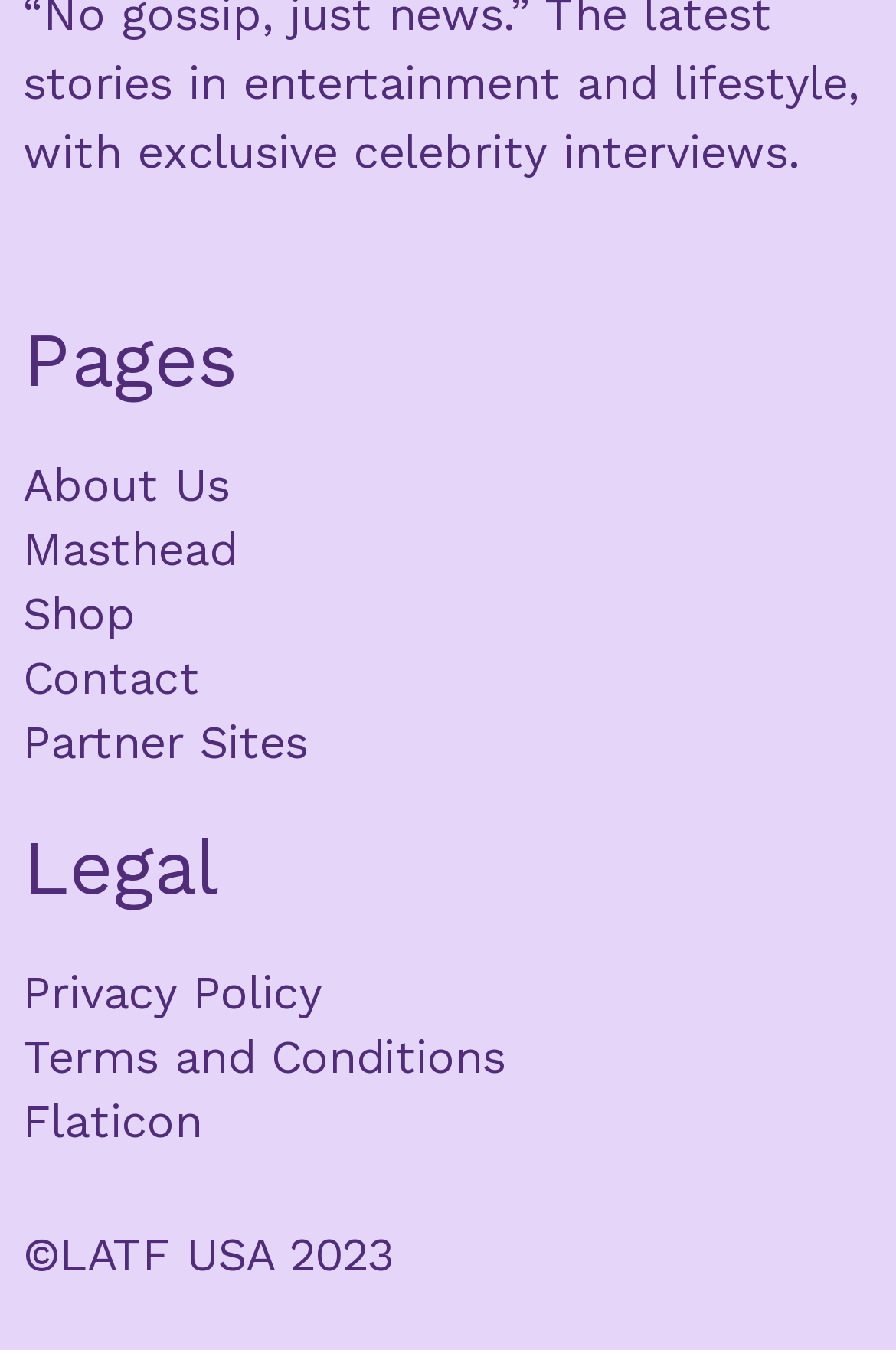Using the given description, provide the bounding box coordinates formatted as (top-left x, top-left y, bottom-right x, bottom-right y), with all values being floating point numbers between 0 and 1. Description: Contact

[0.026, 0.478, 0.344, 0.525]